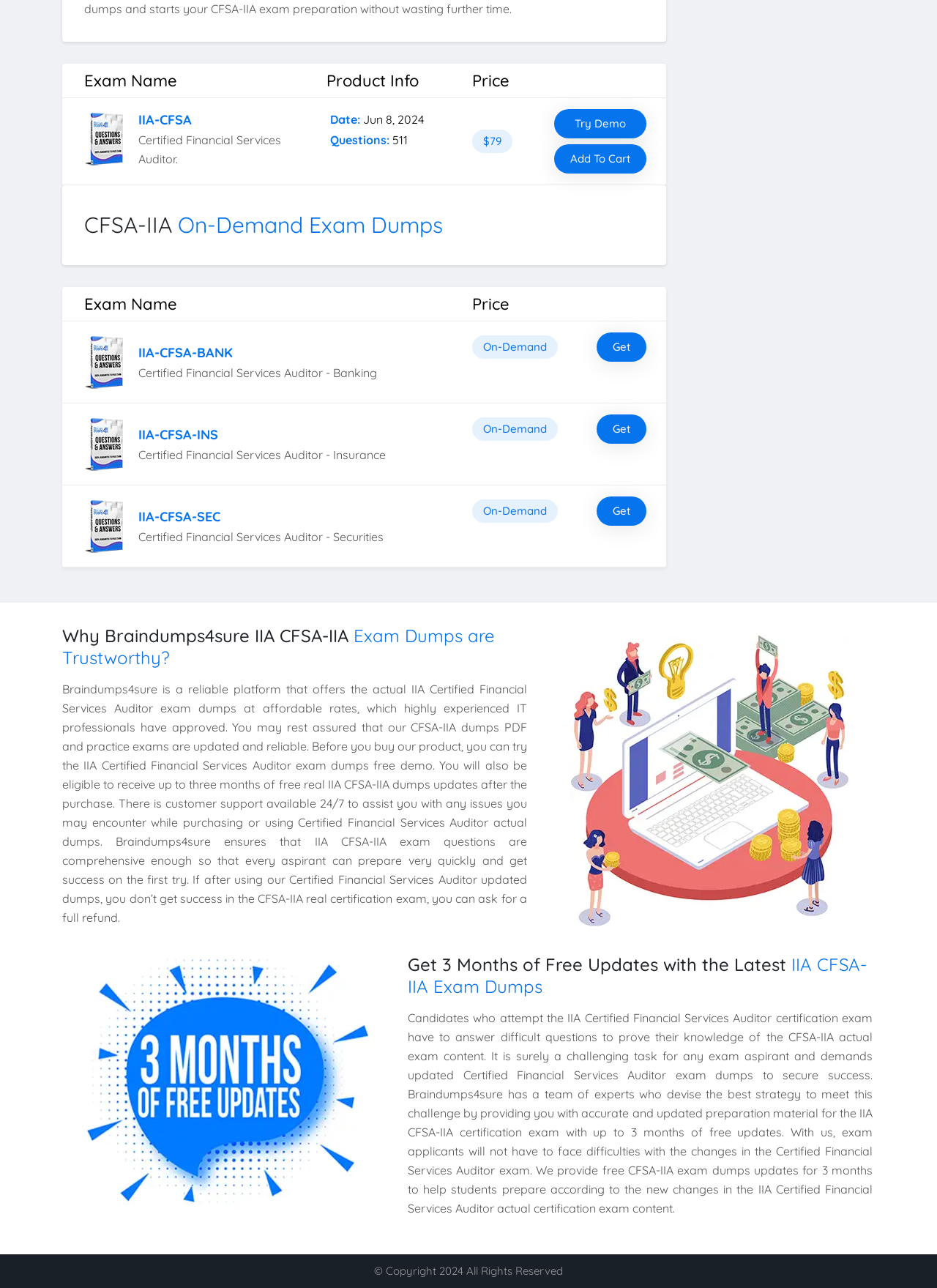Identify the bounding box of the HTML element described here: "Add to Cart". Provide the coordinates as four float numbers between 0 and 1: [left, top, right, bottom].

[0.594, 0.112, 0.69, 0.135]